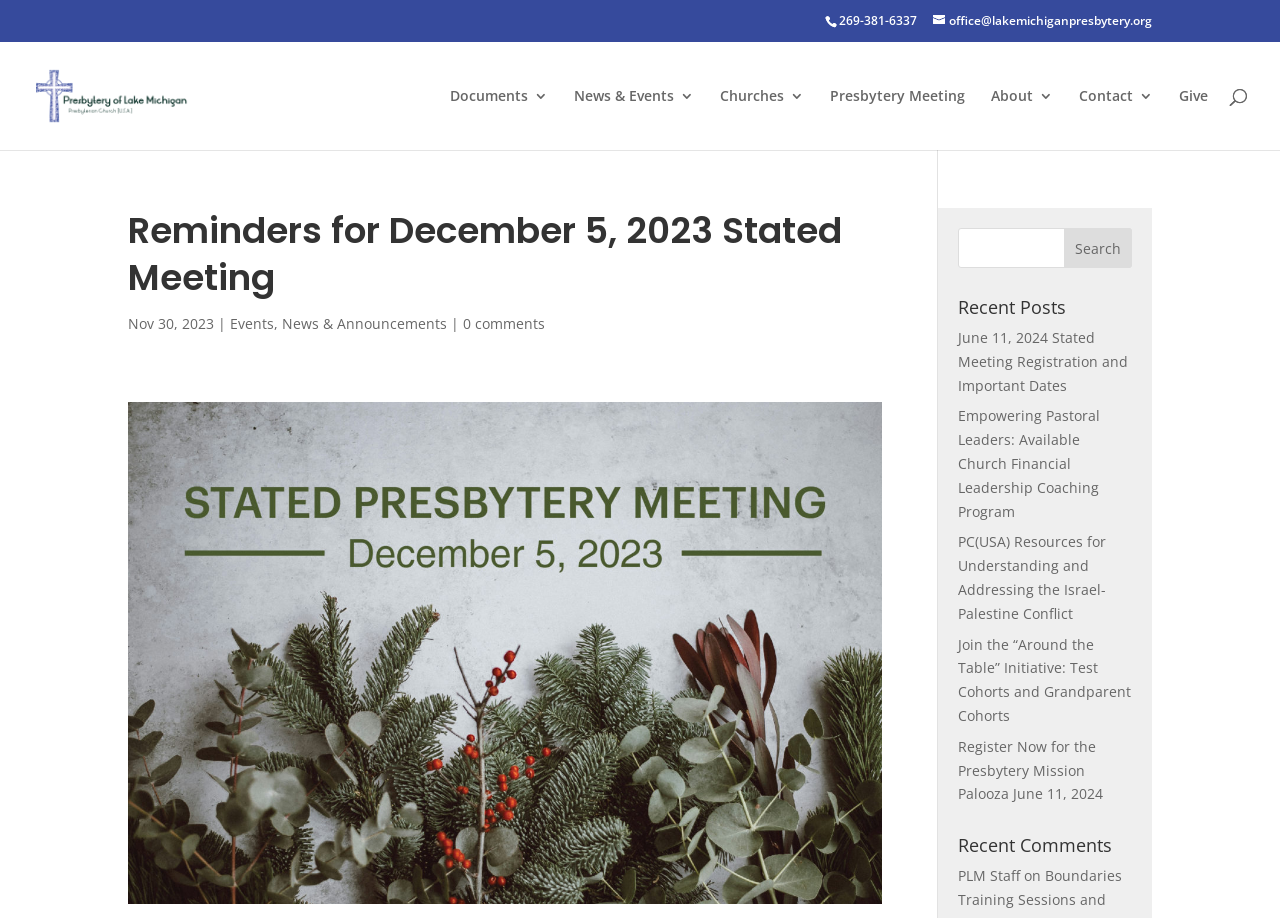Predict the bounding box coordinates of the UI element that matches this description: "name="s" placeholder="Search …" title="Search for:"". The coordinates should be in the format [left, top, right, bottom] with each value between 0 and 1.

[0.053, 0.045, 0.953, 0.047]